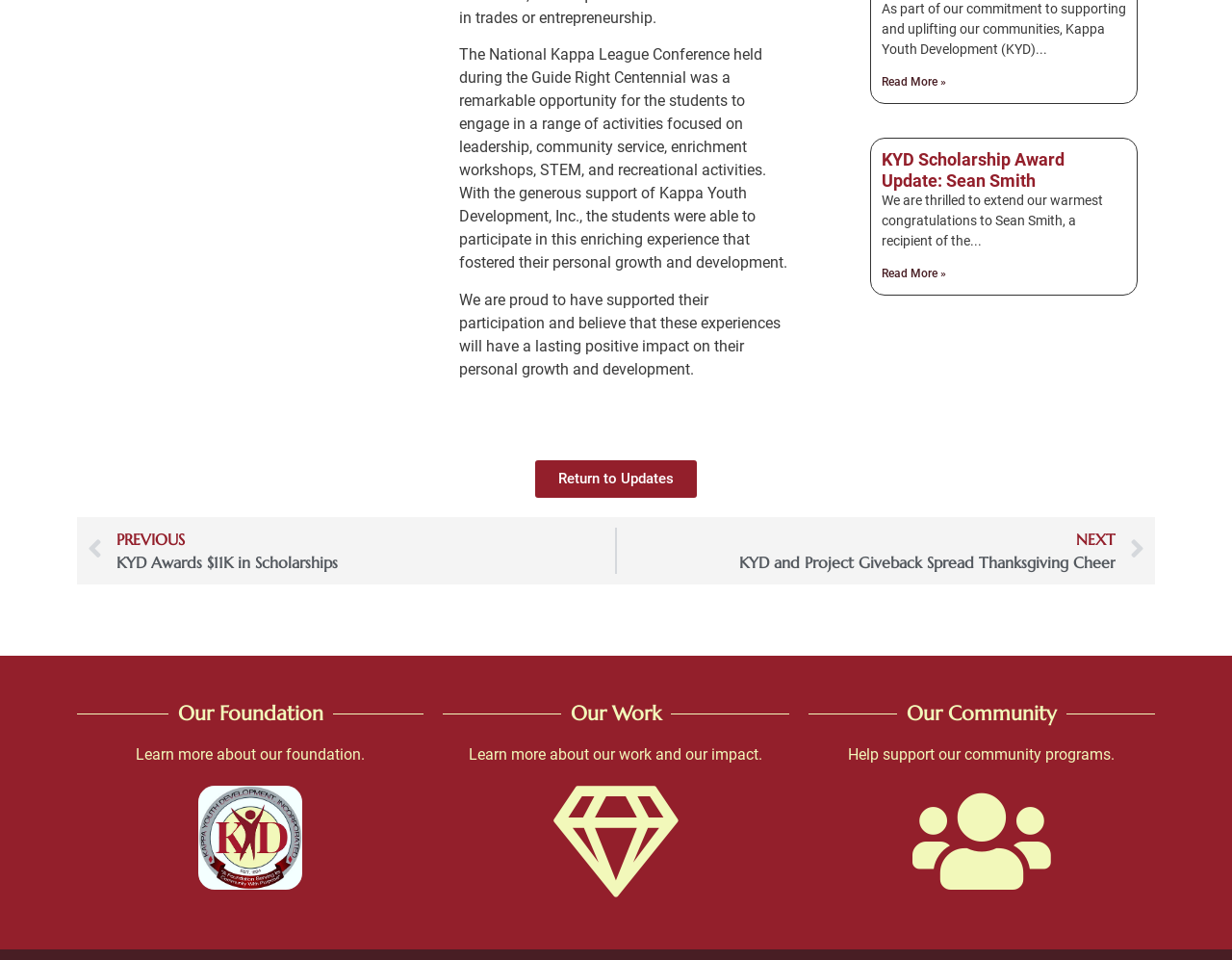Locate and provide the bounding box coordinates for the HTML element that matches this description: "Learn more about our foundation.".

[0.11, 0.777, 0.296, 0.796]